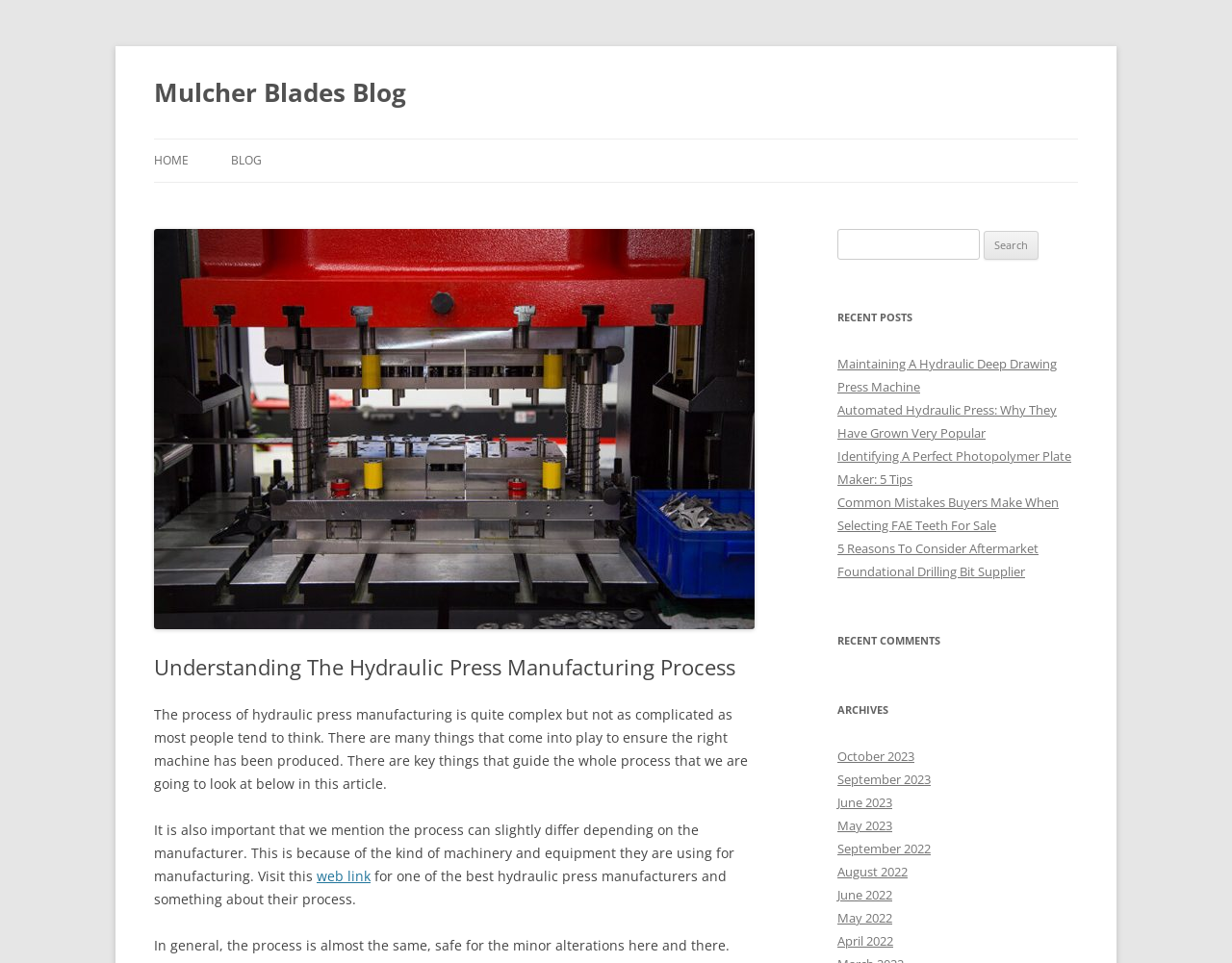Locate the coordinates of the bounding box for the clickable region that fulfills this instruction: "Search for something".

[0.68, 0.238, 0.795, 0.27]